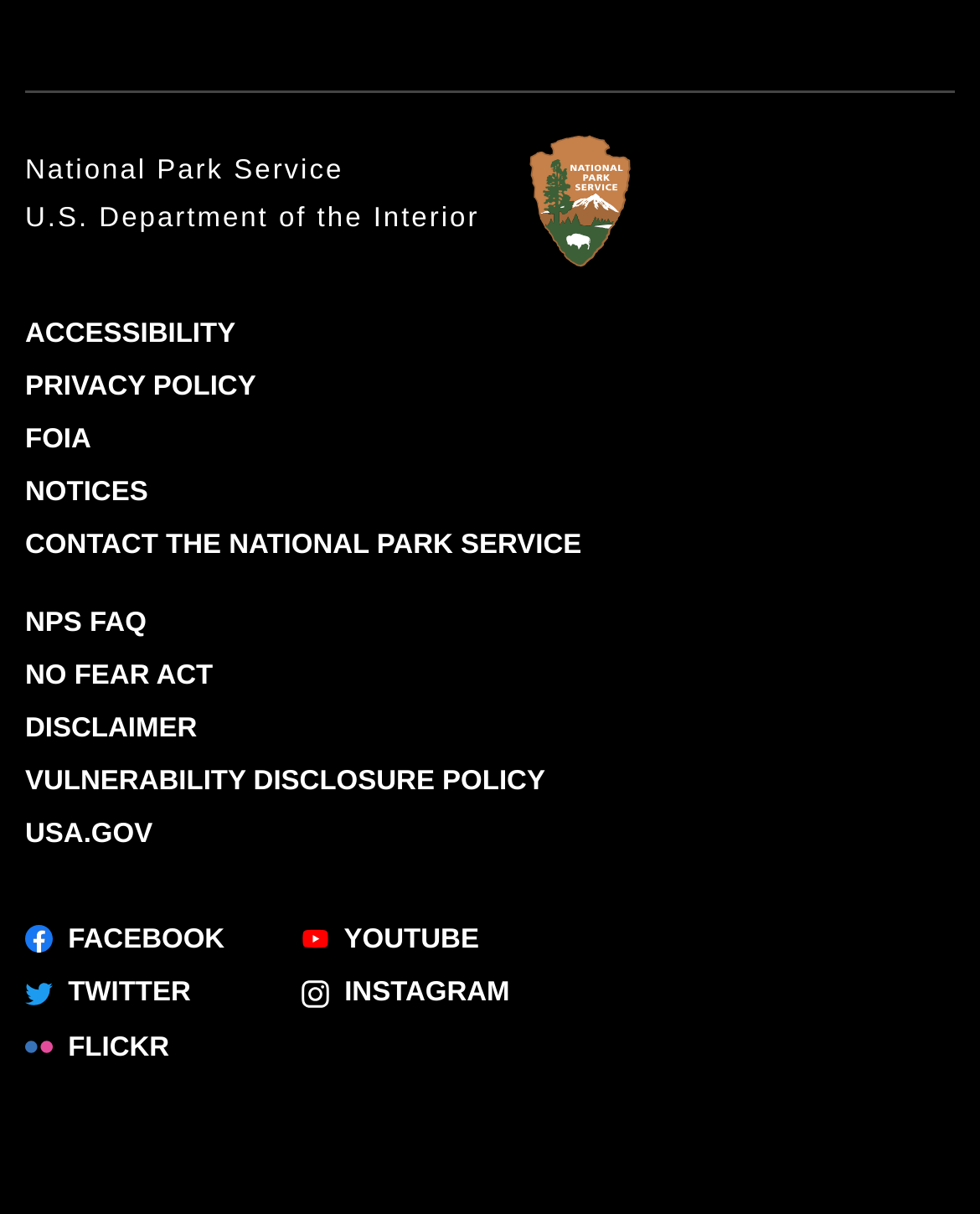What is the logo of the National Park Service?
Using the image, respond with a single word or phrase.

National Park Service Logo